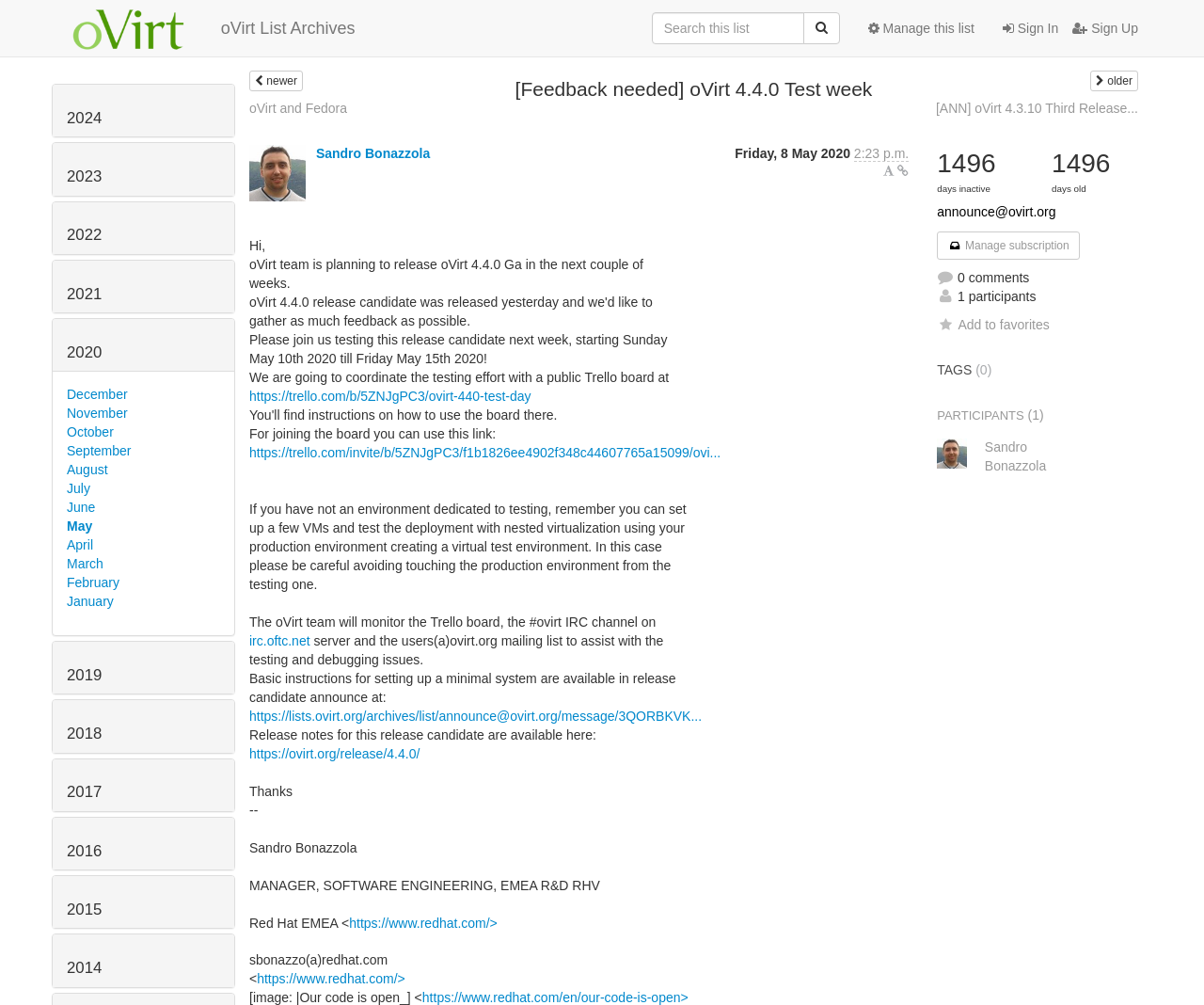Elaborate on the information and visuals displayed on the webpage.

This webpage appears to be an archived email or announcement from the oVirt List Archives. At the top, there is a header section with links to "Ovirt List Archives" and "Sign In" and "Sign Up" options on the right side. Below the header, there is a search bar with a magnifying glass icon.

The main content of the page is divided into two sections. On the left side, there is a list of years from 2014 to 2024, each with a corresponding link. Below the years, there are links to individual months from January to December.

On the right side, there is a heading that reads "[Feedback needed] oVirt 4.4.0 Test week" followed by a series of links and text blocks. The text blocks contain information about testing oVirt 4.4.0, including instructions for setting up a test environment and links to relevant resources such as release notes and a Trello board. There are also links to the oVirt IRC channel and mailing list.

At the bottom of the page, there are additional links and text blocks with information about the email thread, including the number of comments, participants, and tags. There is also an option to add the thread to favorites.